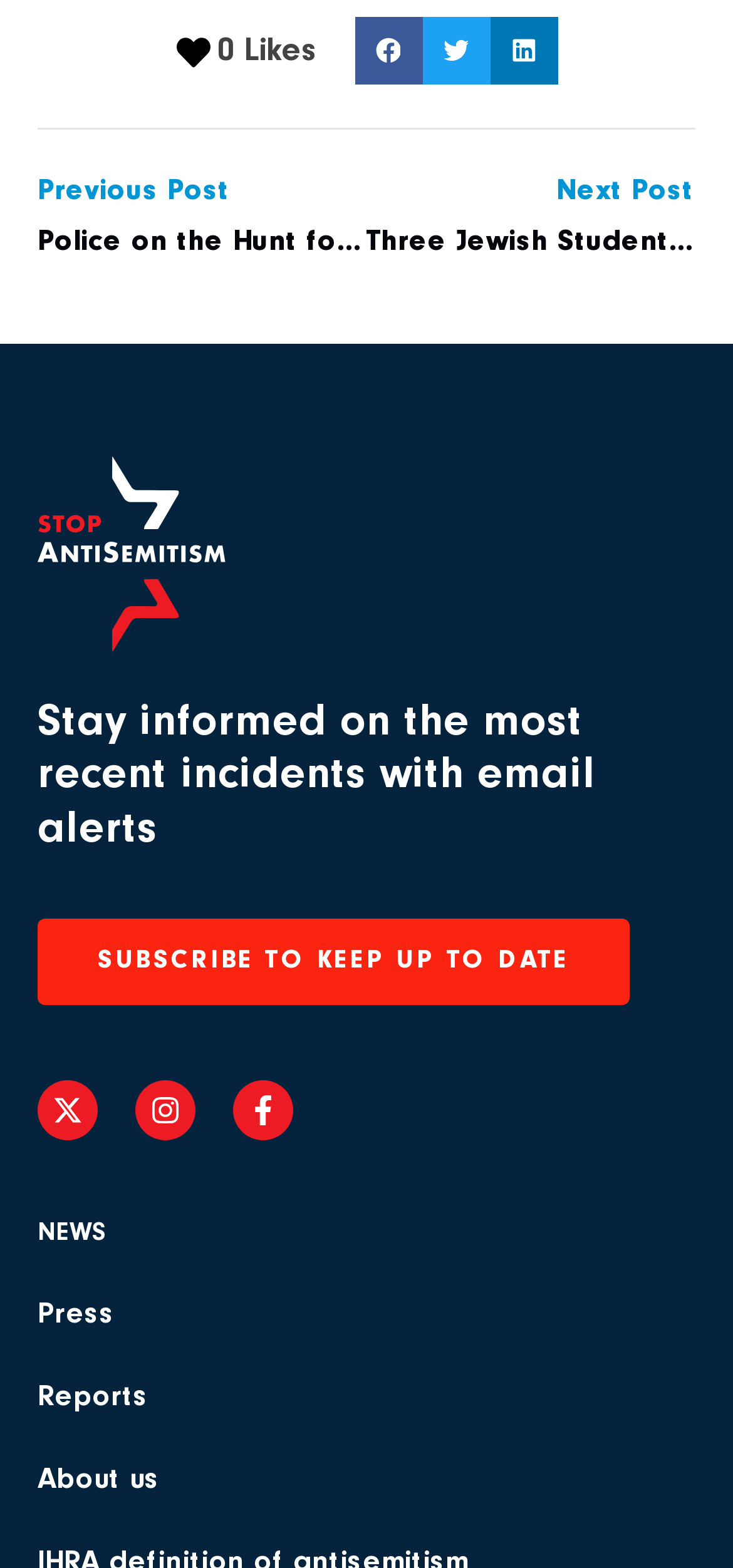Determine the bounding box of the UI component based on this description: "0 Likes". The bounding box coordinates should be four float values between 0 and 1, i.e., [left, top, right, bottom].

[0.24, 0.018, 0.432, 0.05]